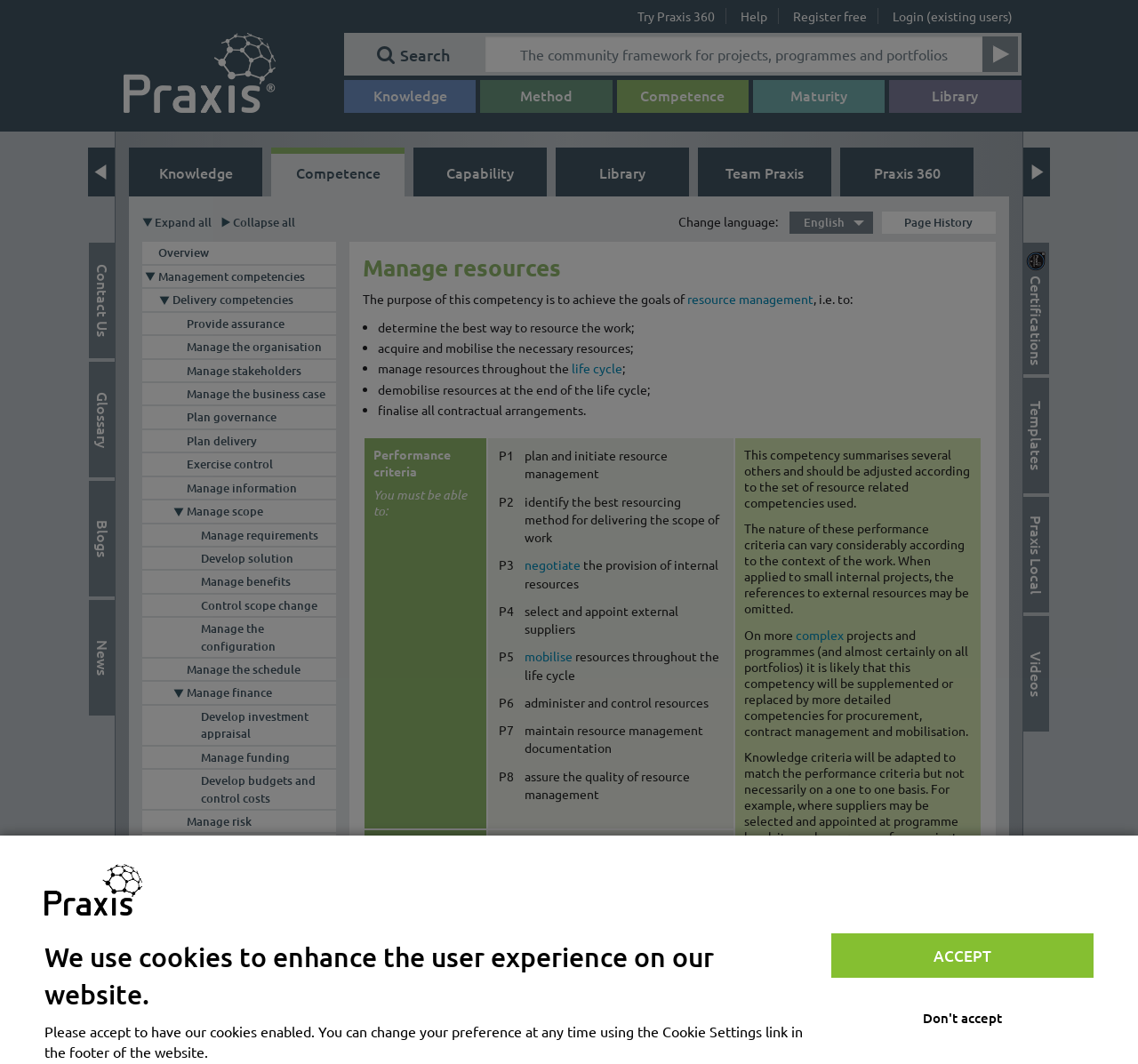Please mark the clickable region by giving the bounding box coordinates needed to complete this instruction: "View management competencies".

[0.139, 0.252, 0.295, 0.268]